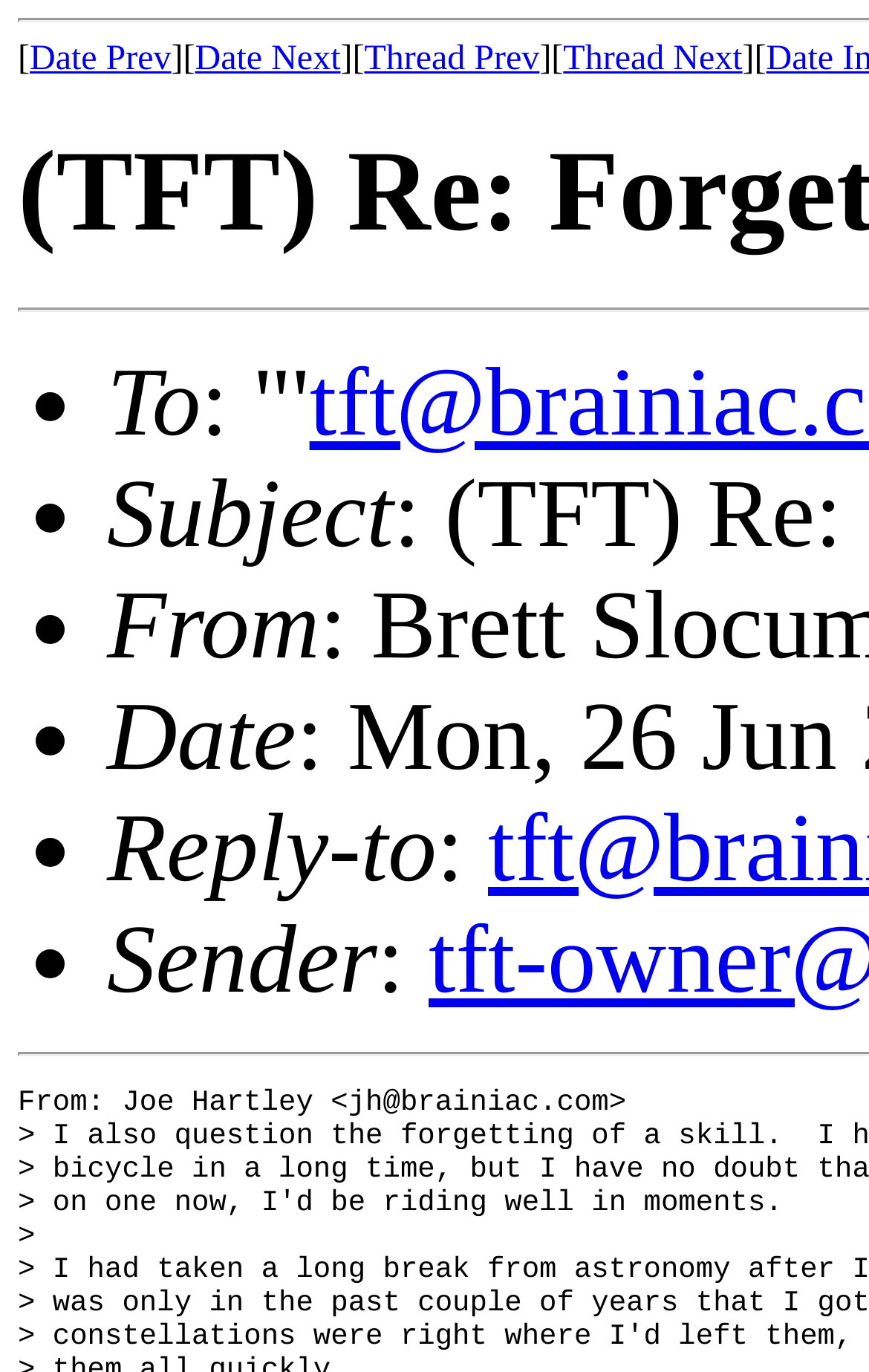Offer an in-depth caption of the entire webpage.

This webpage appears to be a forum or discussion thread page. At the top, there are five links: "Date Prev", "Date Next", "Thread Prev", and "Thread Next", which are likely navigation links to move between threads or dates. These links are positioned horizontally, with "Date Prev" on the left and "Thread Next" on the right.

Below these links, there is a list of metadata about the thread, presented in a bullet-point format. Each bullet point is marked with a "•" symbol. The list includes information such as "To", "Subject", "From", "Date", "Reply-to", and "Sender", with corresponding values or descriptions next to each label. These bullet points are stacked vertically, with the "To" label at the top and the "Sender" label at the bottom.

The overall layout of the page is simple and organized, with clear labels and concise text. The use of bullet points and horizontal links creates a clear structure and makes it easy to navigate the page.